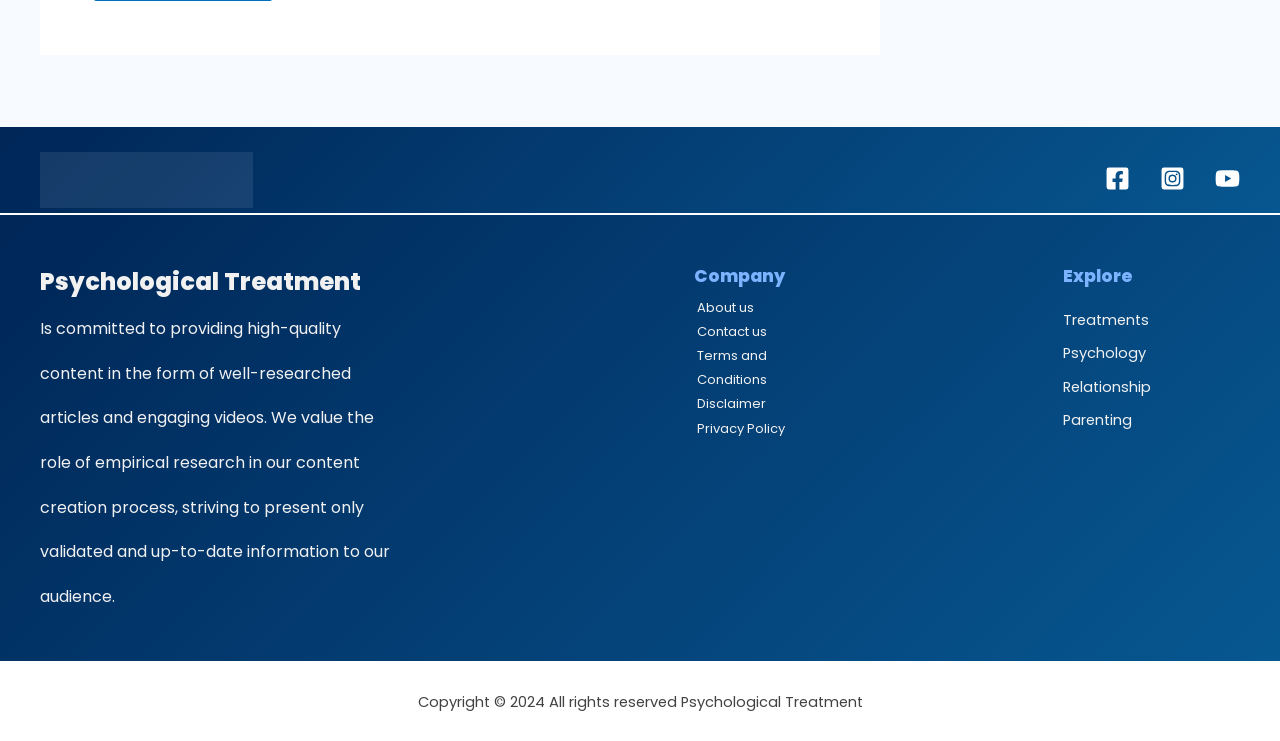Identify the coordinates of the bounding box for the element described below: "Terms and Conditions". Return the coordinates as four float numbers between 0 and 1: [left, top, right, bottom].

[0.544, 0.464, 0.643, 0.53]